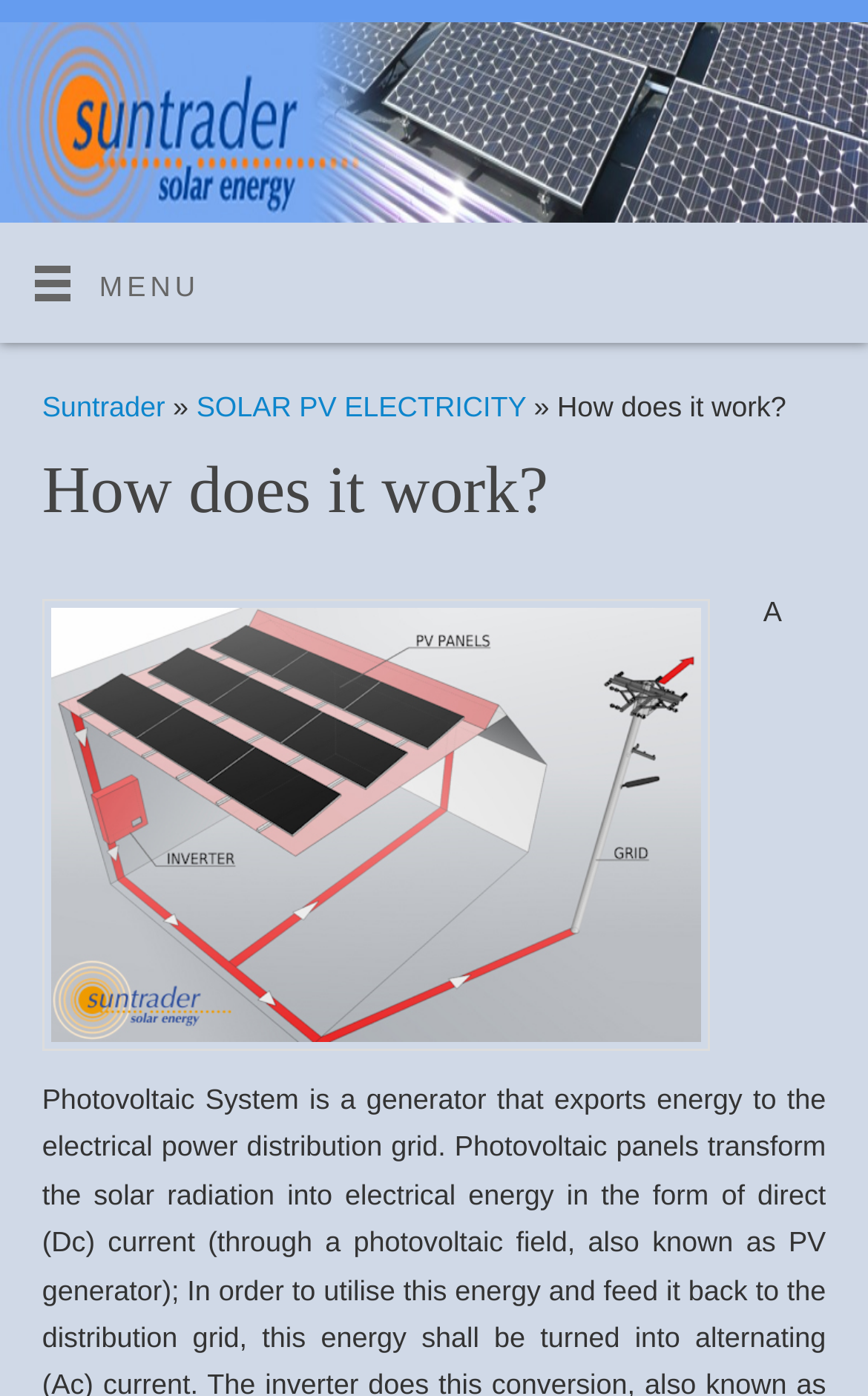Describe the entire webpage, focusing on both content and design.

The webpage is titled "How does it work? - Suntrader" and features a prominent image of the Suntrader logo at the top, spanning the entire width of the page. Below the logo, there is a menu link with the text "MENU" and an icon. 

To the right of the menu link, there is a horizontal navigation bar with three links: "Suntrader", "SOLAR PV ELECTRICITY", and "How does it work?". The navigation bar is separated by right-pointing arrows. 

Below the navigation bar, there is a large heading that reads "How does it work?" in bold font. Underneath the heading, there is a large image that takes up most of the page's width, likely an illustration or diagram related to the topic of how Suntrader's solar PV electricity system works.